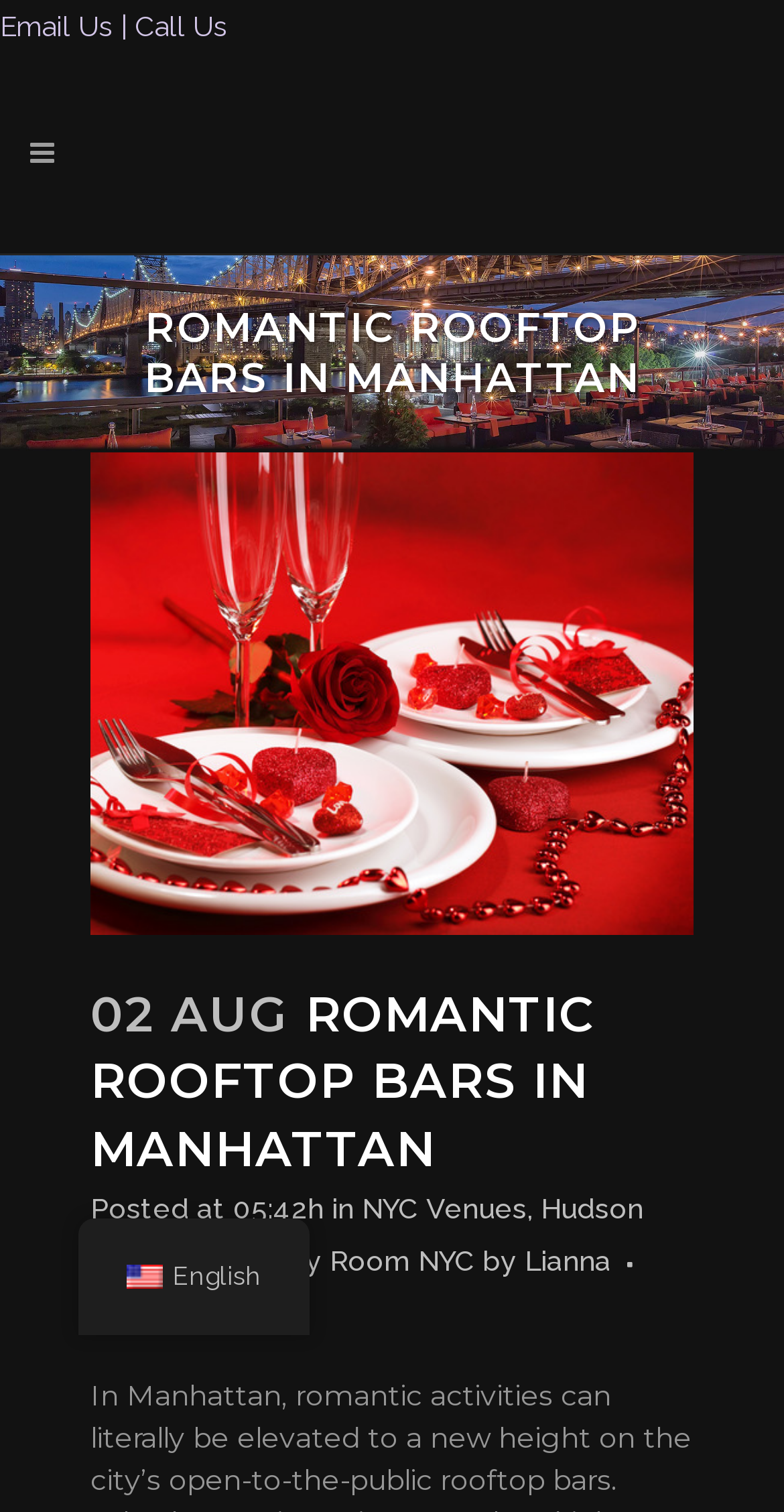Identify the bounding box coordinates of the region that should be clicked to execute the following instruction: "Email us".

[0.0, 0.007, 0.144, 0.028]